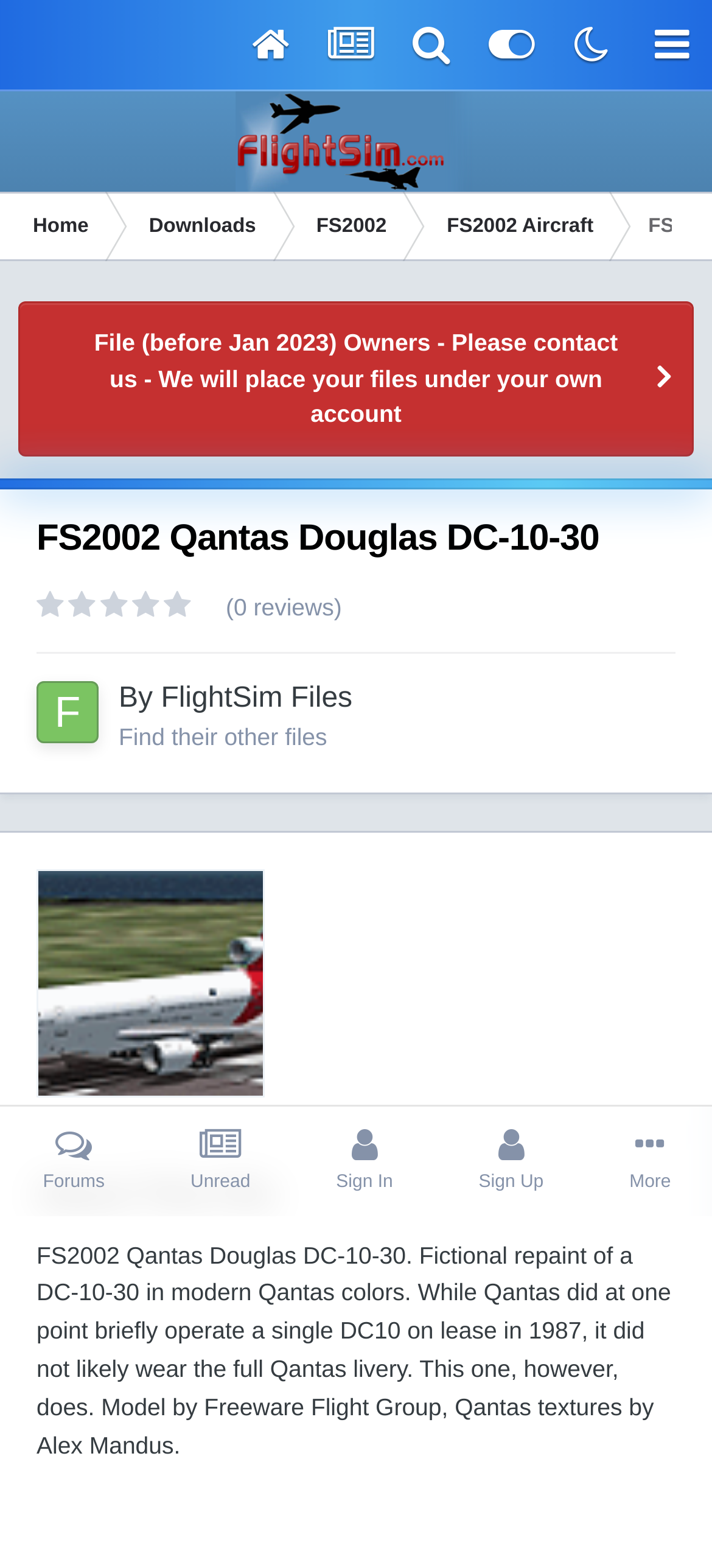Provide a thorough description of the webpage you see.

This webpage is about a fictional repaint of a DC-10-30 aircraft in modern Qantas colors for the FS2002 flight simulator. At the top, there are six links, each represented by an icon, aligned horizontally. Below these icons, there is a logo of FlightSim.Com, accompanied by a link to the website's homepage. 

To the right of the logo, there are four links: "Home", "Downloads", "FS2002", and "FS2002 Aircraft", which are likely navigation links. Below these links, there is a notice to file owners, asking them to contact the website.

The main content of the webpage is a heading that reads "FS2002 Qantas Douglas DC-10-30", followed by a brief description of the file, which is a fictional repaint of a DC-10-30 aircraft. The description is accompanied by a rating of zero reviews. 

Below the description, there is a horizontal separator, followed by a link to "FlightSim Files" with an accompanying image. The link is accompanied by the text "By" and another link to "FlightSim Files", which is likely the author of the file. There is also a link to "Find their other files".

The main article section of the webpage contains a heading "About This File", followed by a detailed description of the file, including the model and texture creators. 

At the bottom of the webpage, there are four links: "Forums", "Unread", "Sign In", and "Sign Up", which are likely related to user accounts and discussion forums.